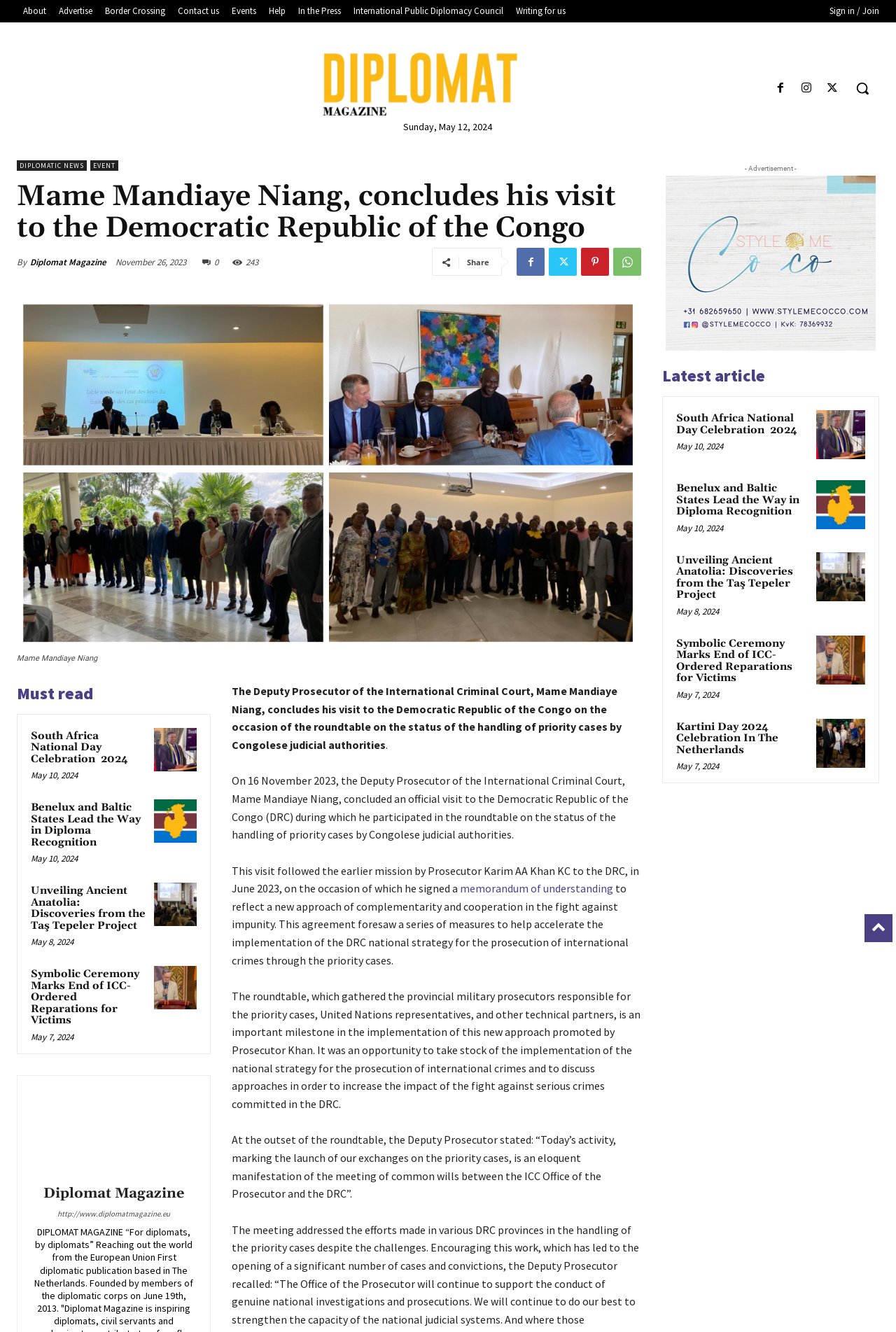Find the bounding box coordinates of the clickable area that will achieve the following instruction: "Search for something".

[0.944, 0.053, 0.981, 0.079]